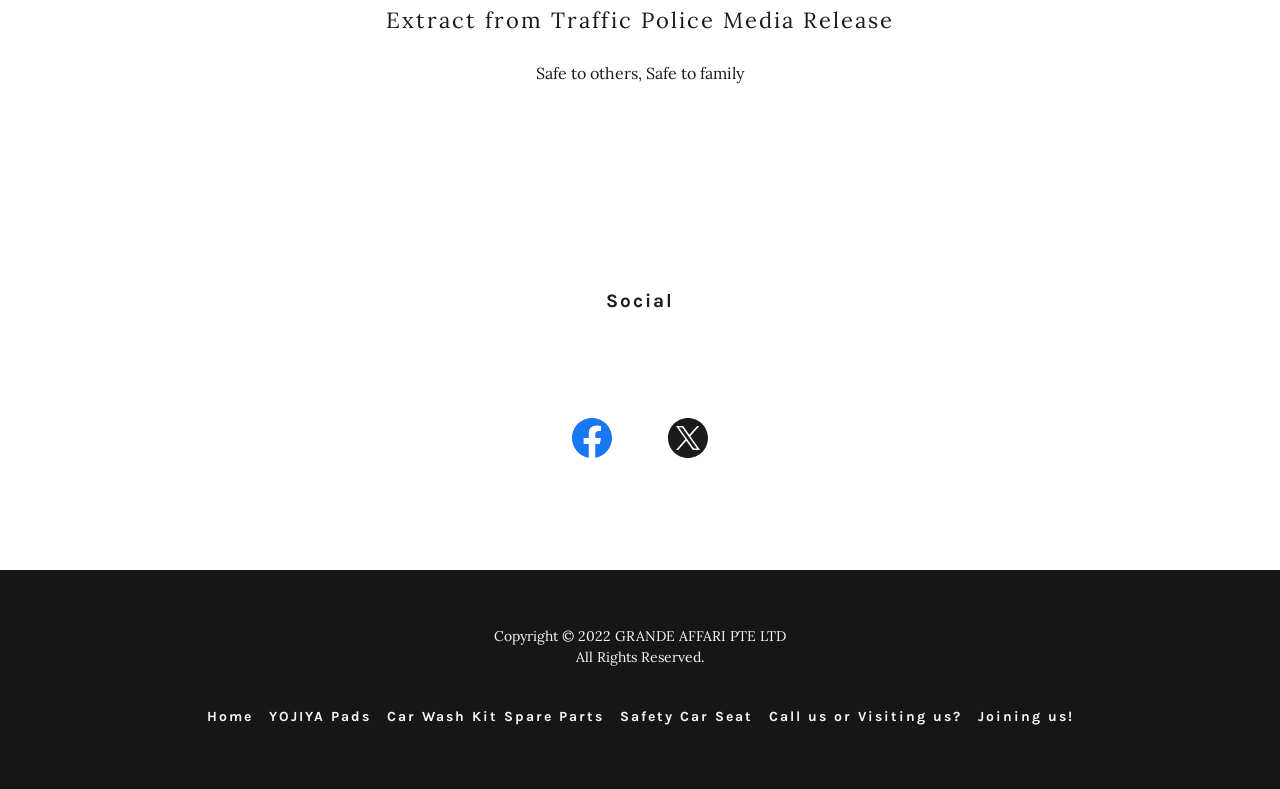Please identify the bounding box coordinates for the region that you need to click to follow this instruction: "Click on Facebook Social Link".

[0.425, 0.525, 0.5, 0.596]